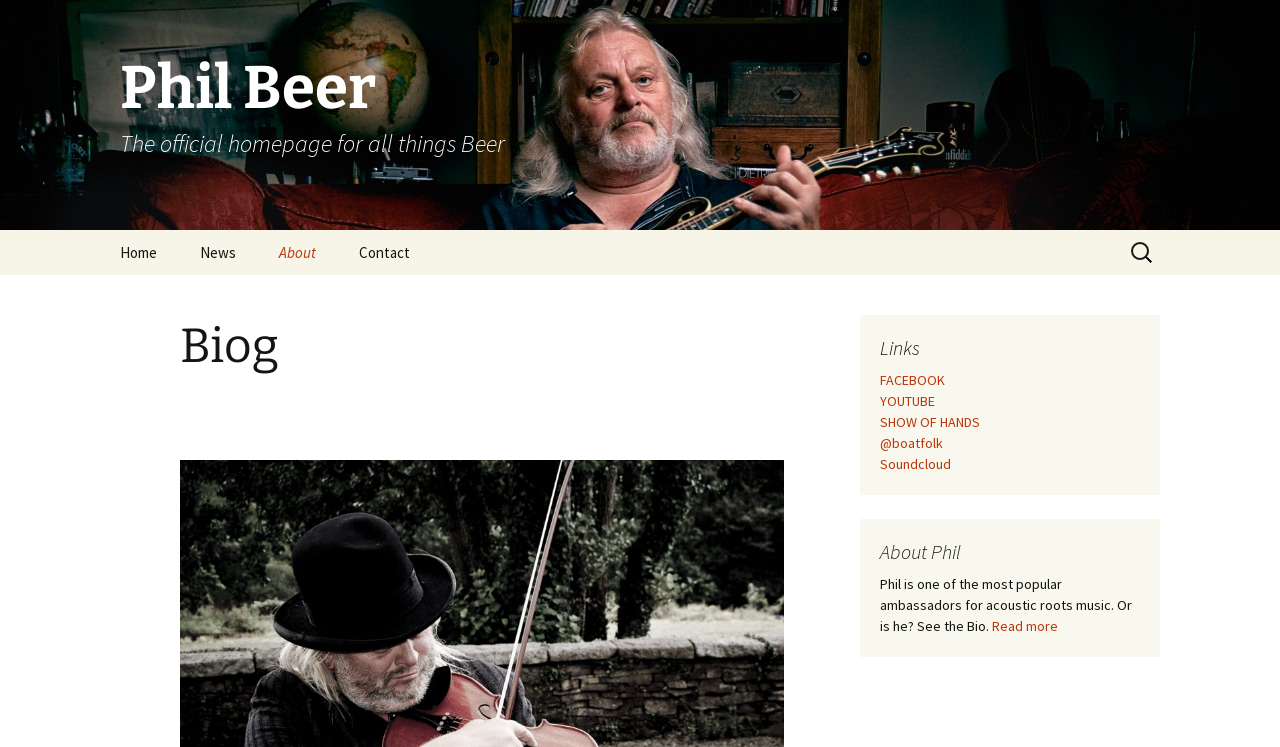Find the bounding box coordinates for the HTML element described as: "Read more". The coordinates should consist of four float values between 0 and 1, i.e., [left, top, right, bottom].

[0.775, 0.826, 0.827, 0.85]